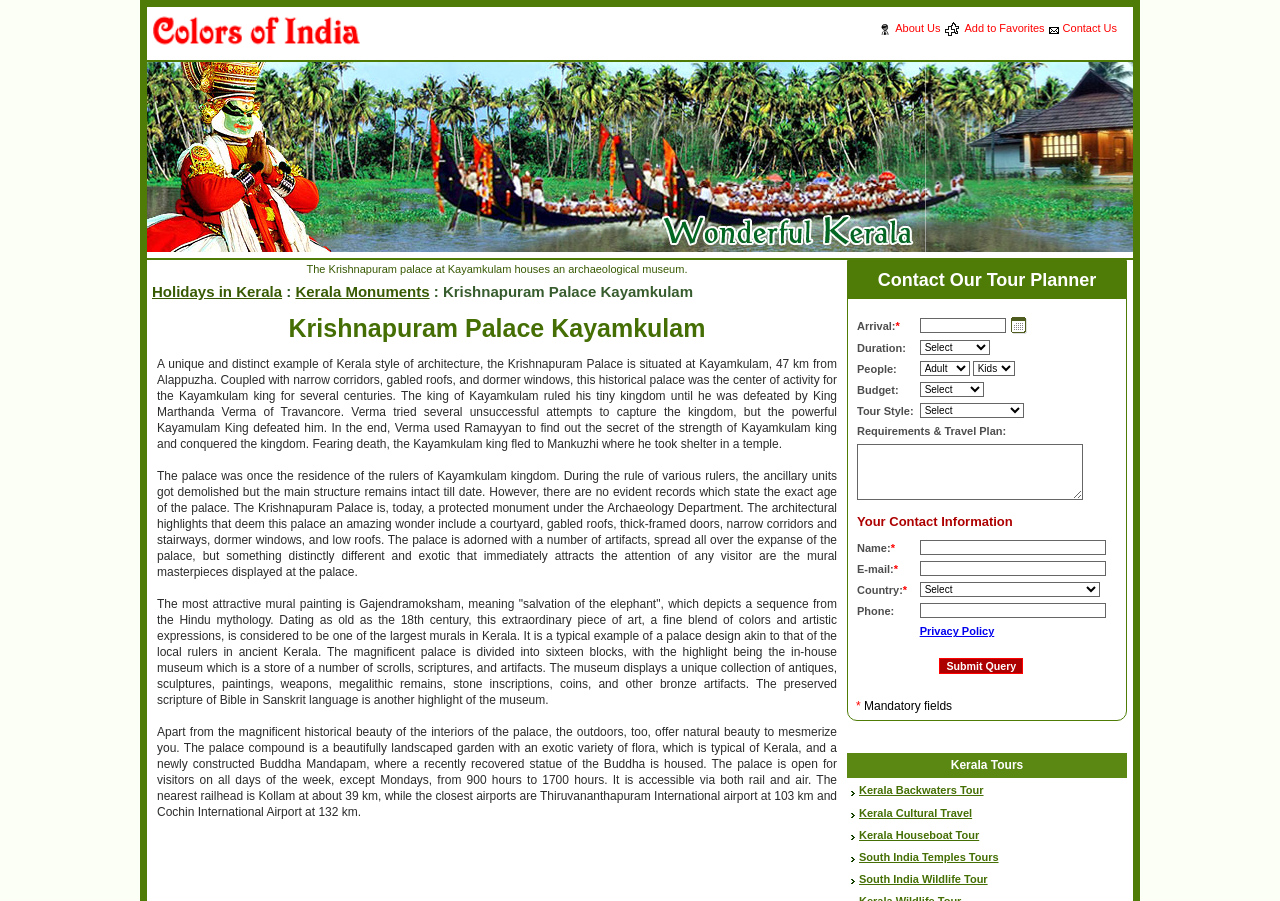Can you give a detailed response to the following question using the information from the image? In which city is the Krishnapuram Palace located?

The webpage mentions that the Krishnapuram Palace is situated at Kayamkulam, 47 km from Alappuzha, which indicates that the palace is located in Kayamkulam.